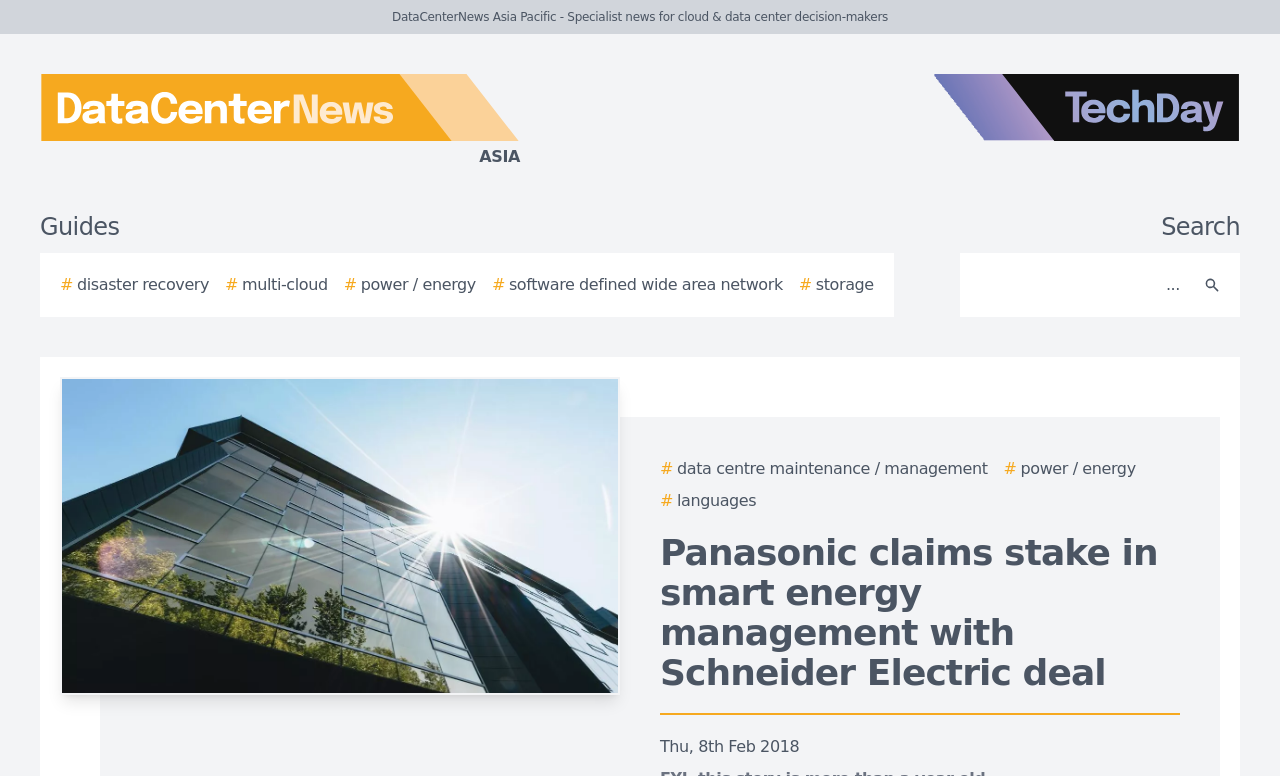Provide a brief response to the question below using one word or phrase:
What are the categories listed on the webpage?

Disaster recovery, multi-cloud, power/energy, etc.